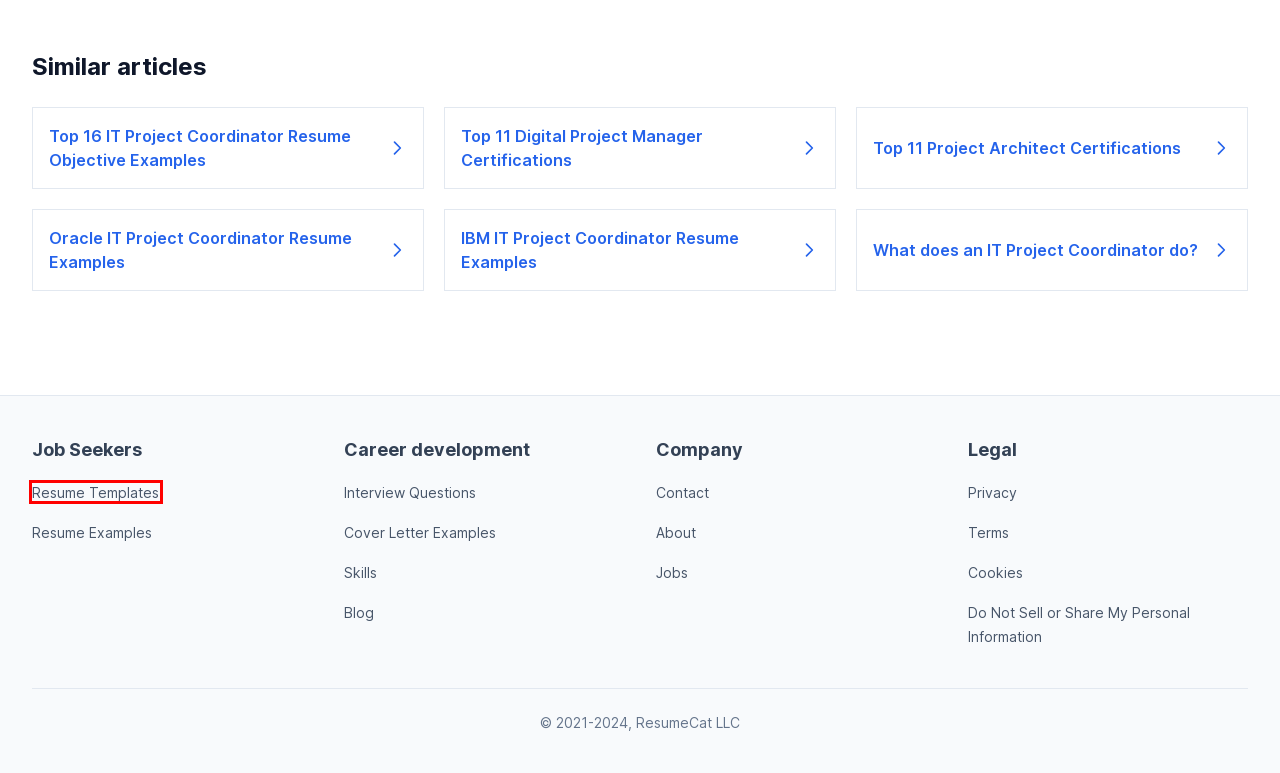Observe the screenshot of a webpage with a red bounding box around an element. Identify the webpage description that best fits the new page after the element inside the bounding box is clicked. The candidates are:
A. 4500+ Interview Questions And Answers for Any Job in 2023
B. IBM IT Project Coordinator Resume Examples | ResumeCat
C. Top 11 Digital Project Manager Certifications | ResumeCat
D. Oracle IT Project Coordinator Resume Examples | ResumeCat
E. 800+ Free Resume Examples For Any Job in 2023 | ResumeCat
F. Free Resume Templates (Download) | ResumeCat
G. Top 16 IT Project Coordinator Resume Objective Examples
H. Privacy Policy | ResumeCat

F